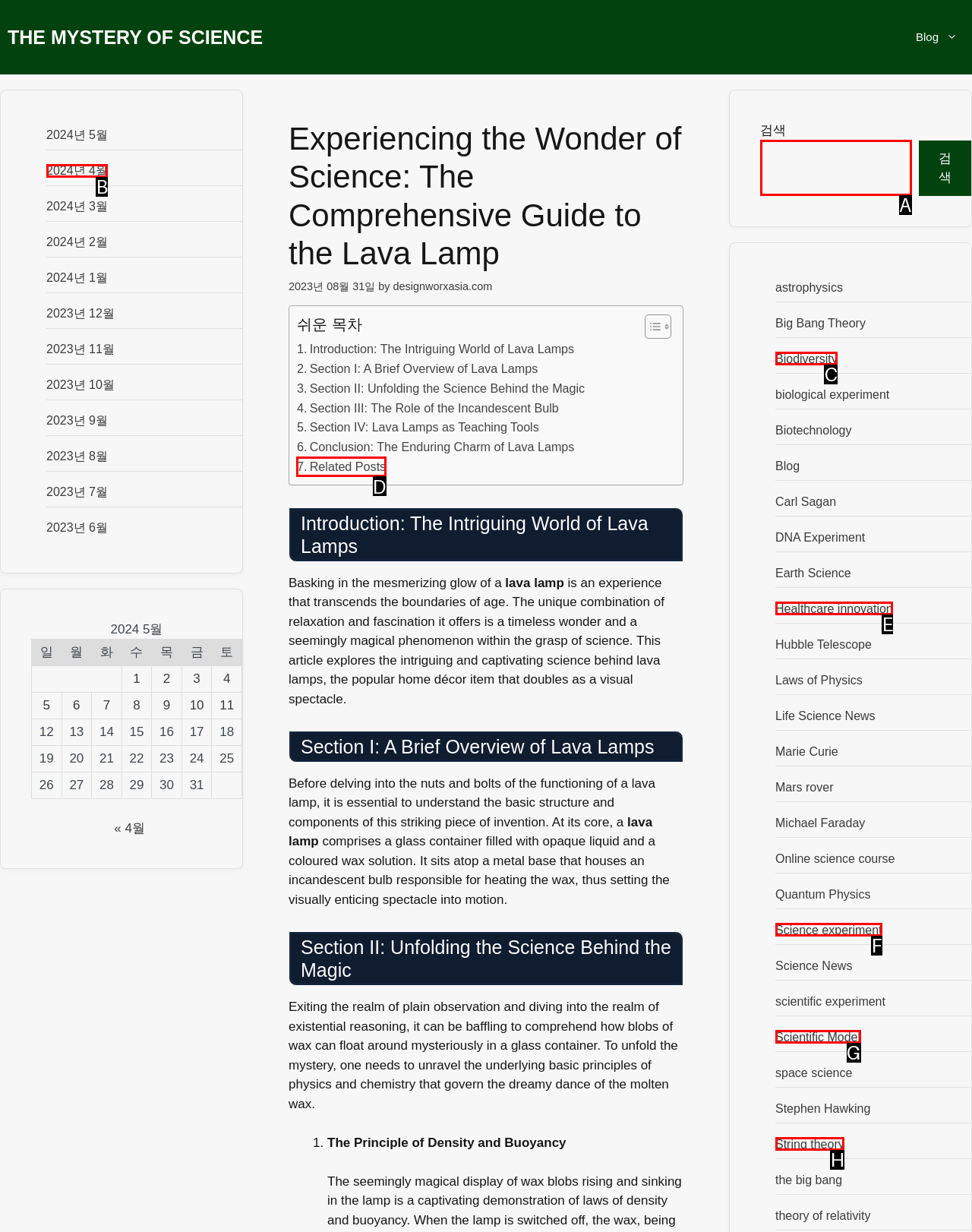Determine the letter of the UI element that you need to click to perform the task: View the related posts.
Provide your answer with the appropriate option's letter.

D